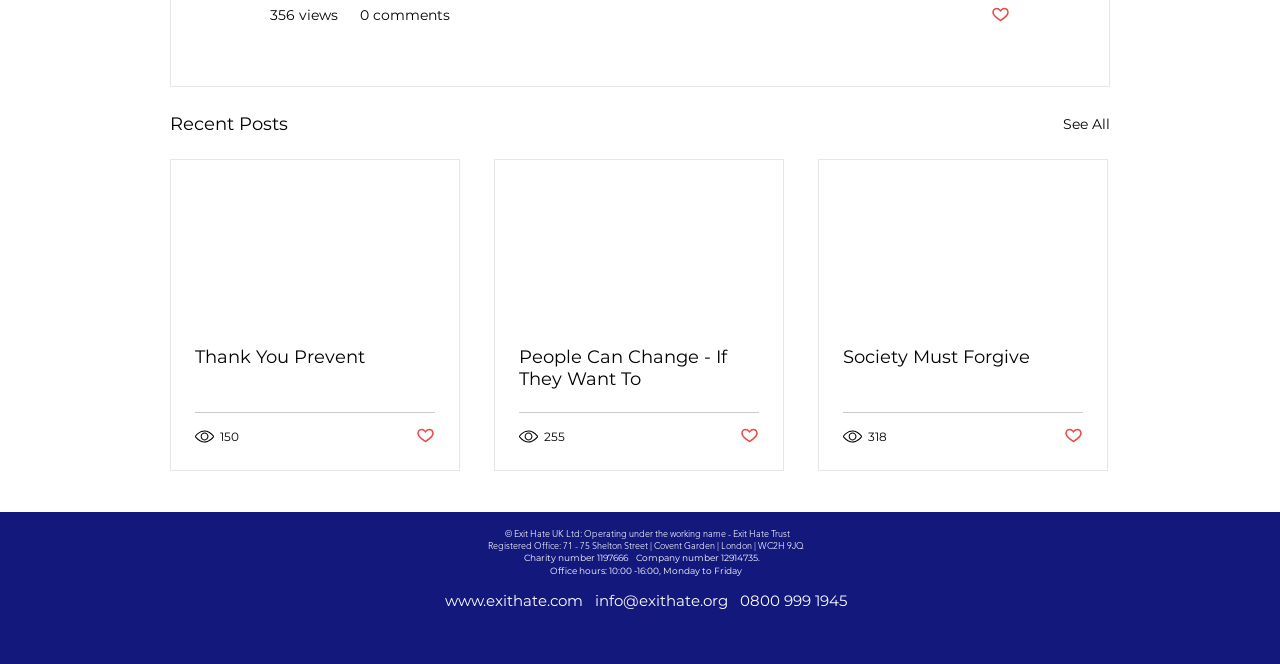What is the charity number of Exit Hate UK Ltd?
Based on the image, answer the question with as much detail as possible.

I found the answer by looking at the footer section of the webpage, where the charity number is written as 'Charity number 1197666'.